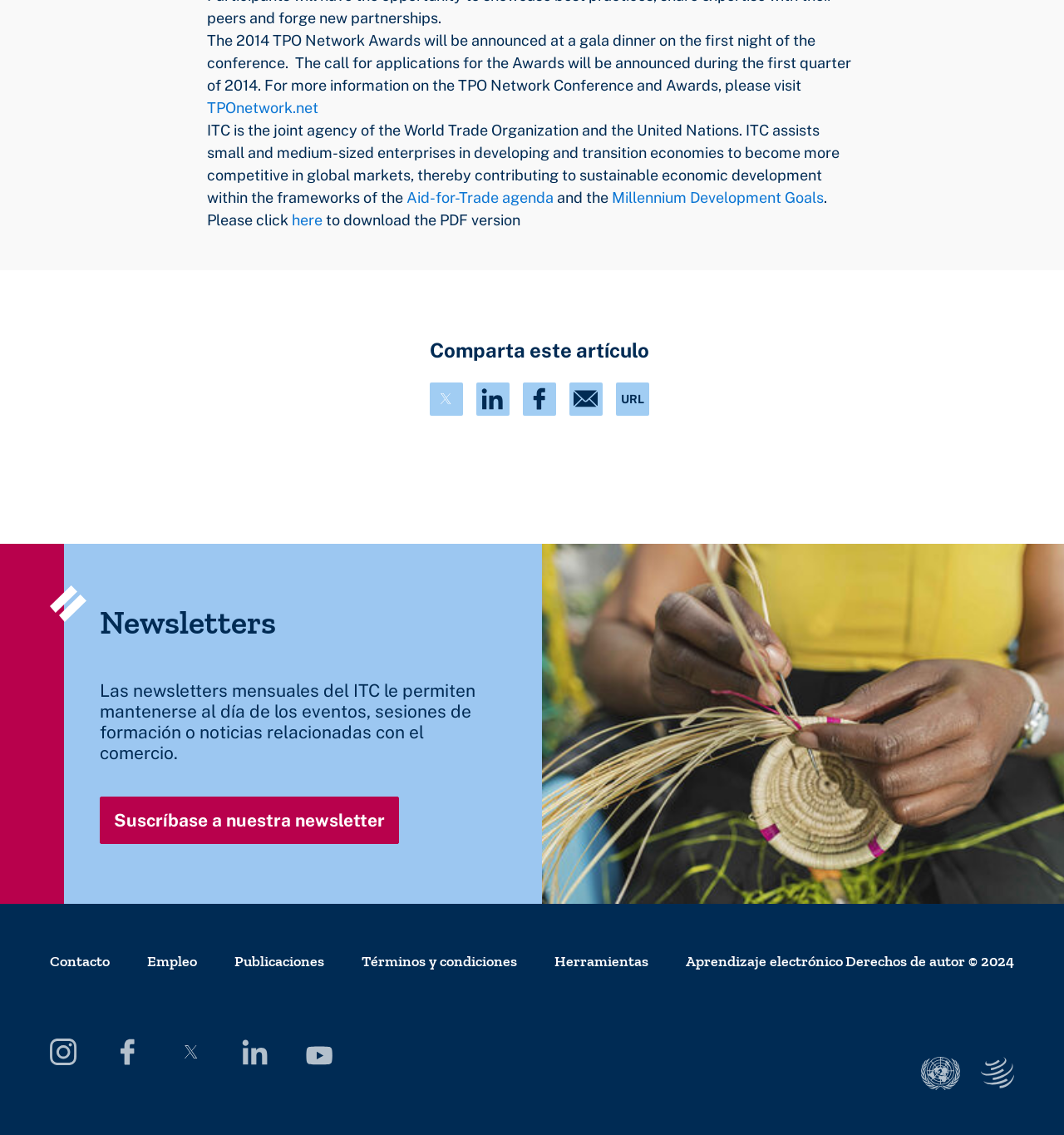Please answer the following question using a single word or phrase: 
What are the social media platforms available?

Twitter, Facebook, etc.